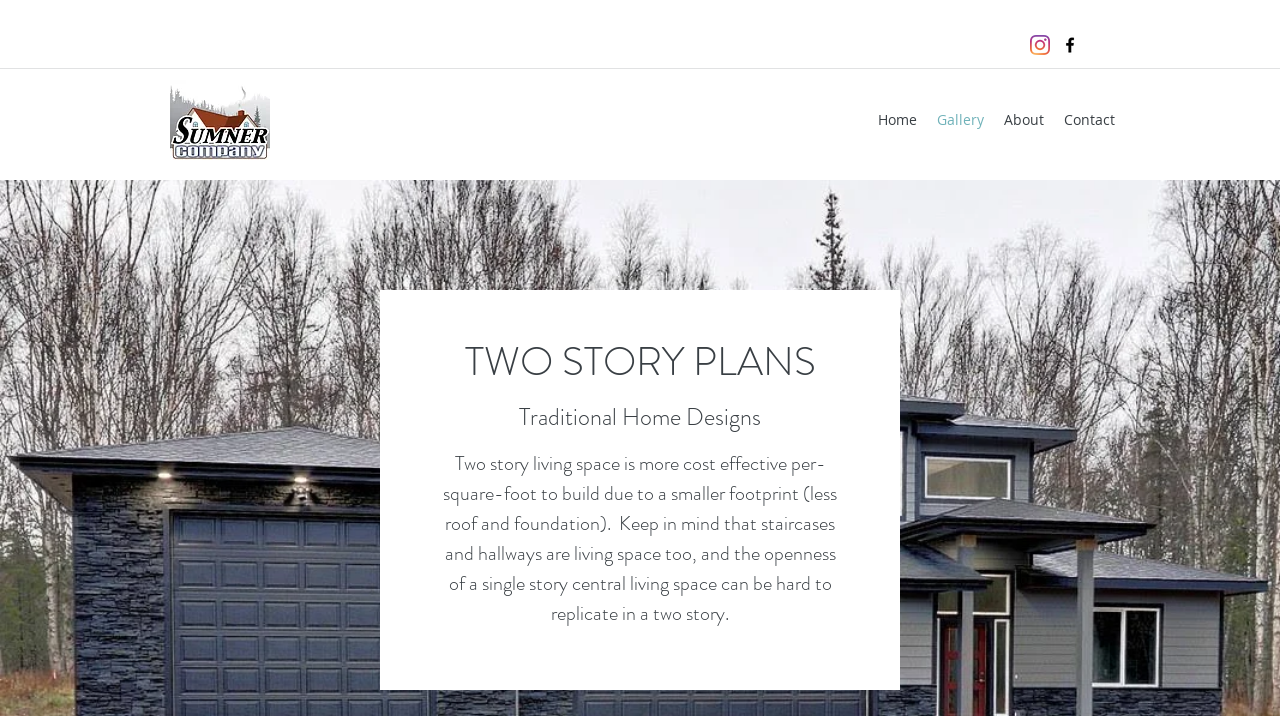From the details in the image, provide a thorough response to the question: What is the benefit of two story living space?

According to the webpage, two story living space is more cost effective per-square-foot to build due to a smaller footprint, as mentioned in the static text.